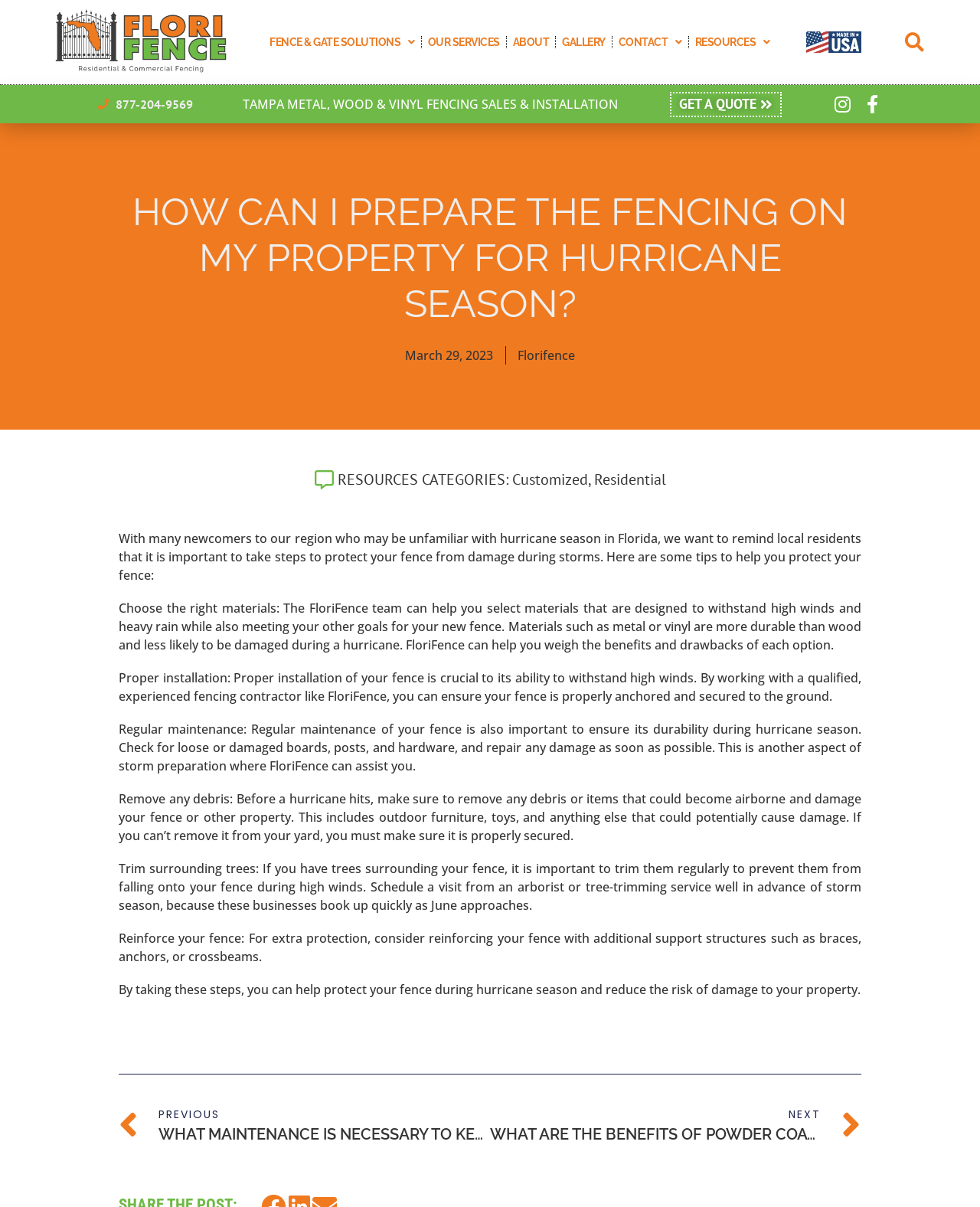Observe the image and answer the following question in detail: What should I do with outdoor furniture before a hurricane hits?

According to the webpage, before a hurricane hits, you should remove any debris or items that could become airborne and damage your fence or other property, including outdoor furniture, or make sure it is properly secured.